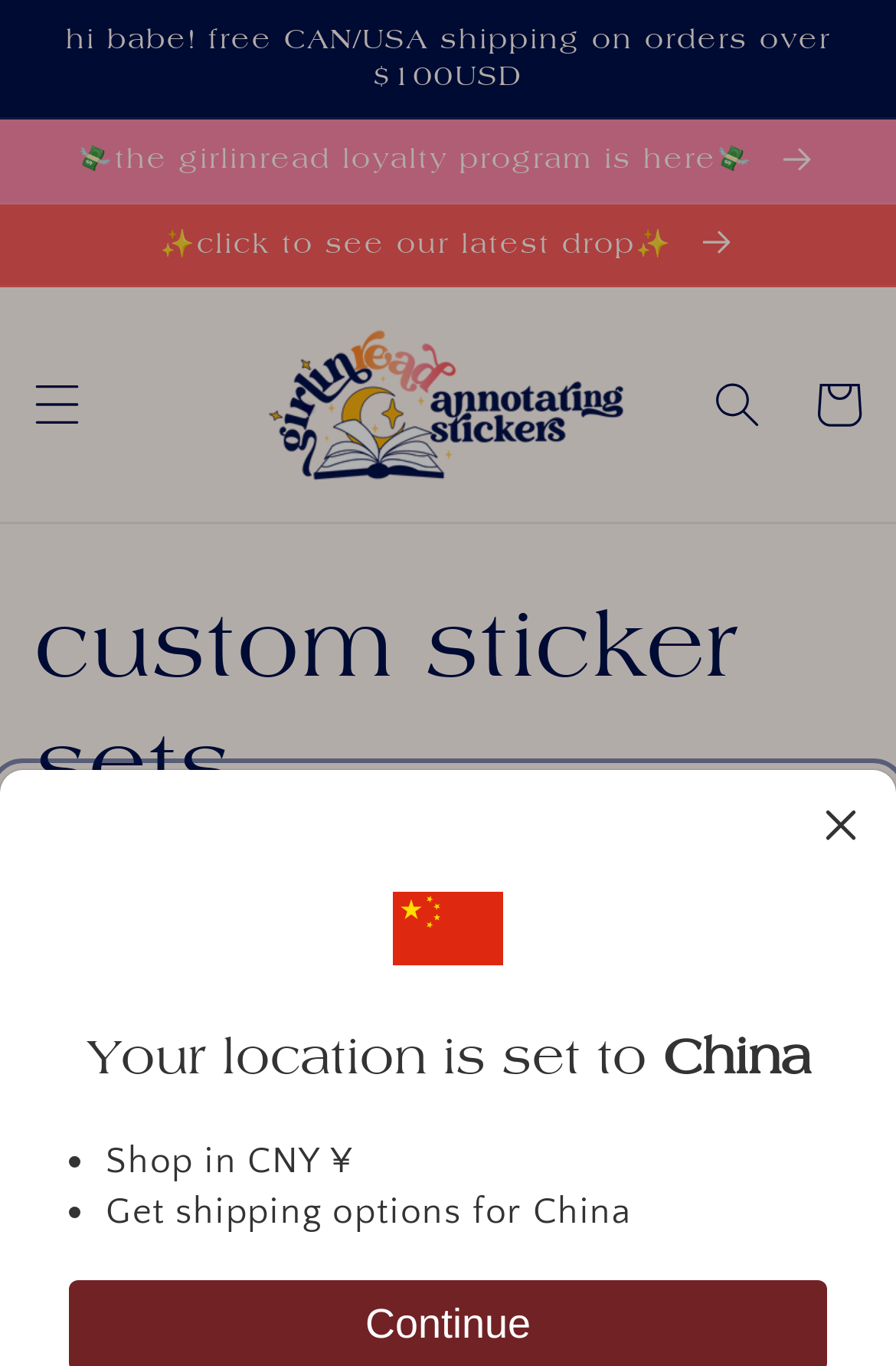Use a single word or phrase to answer the question: What is the name of the loyalty program?

the girlinread loyalty program